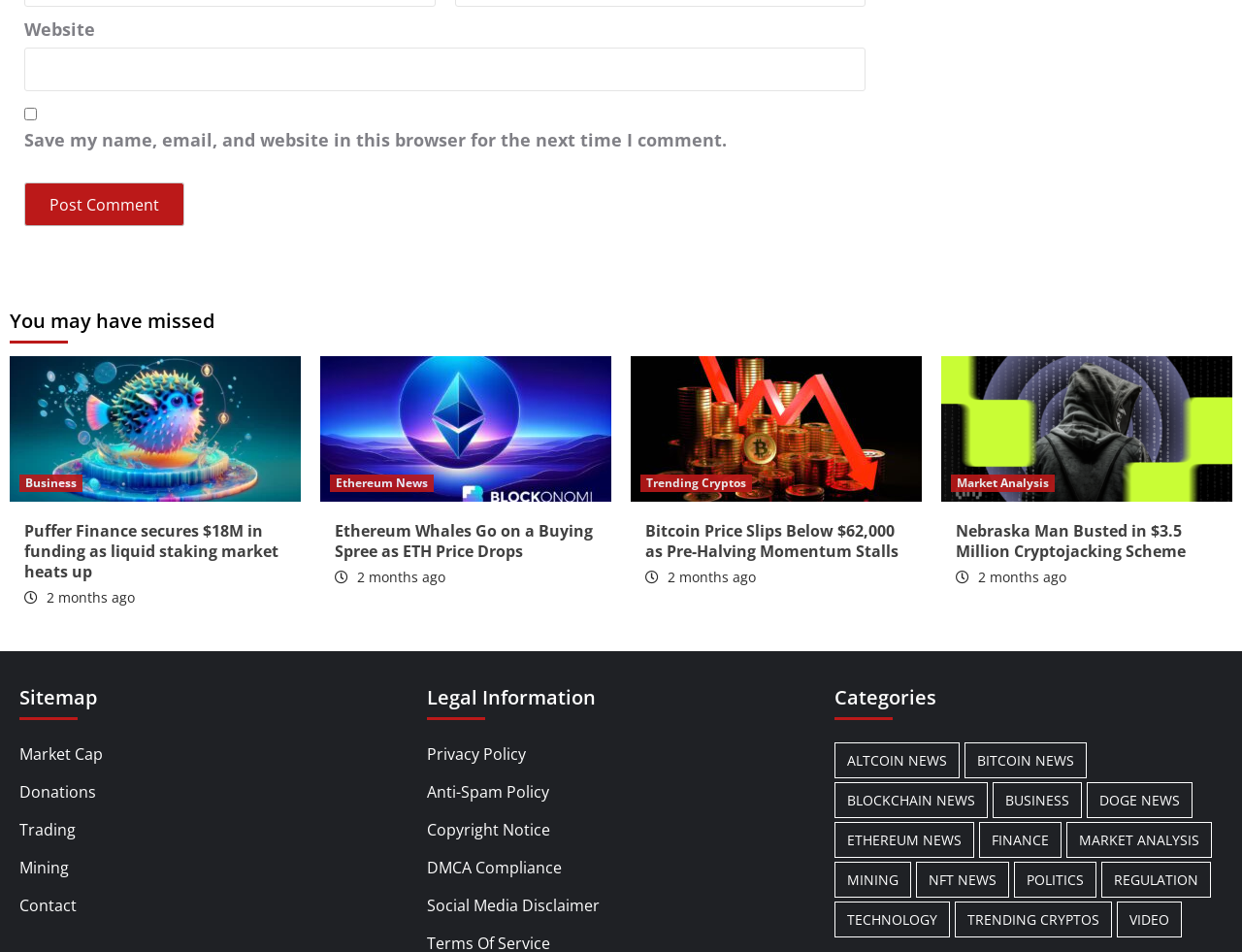Find the bounding box of the UI element described as follows: "Altcoin News".

[0.672, 0.779, 0.773, 0.817]